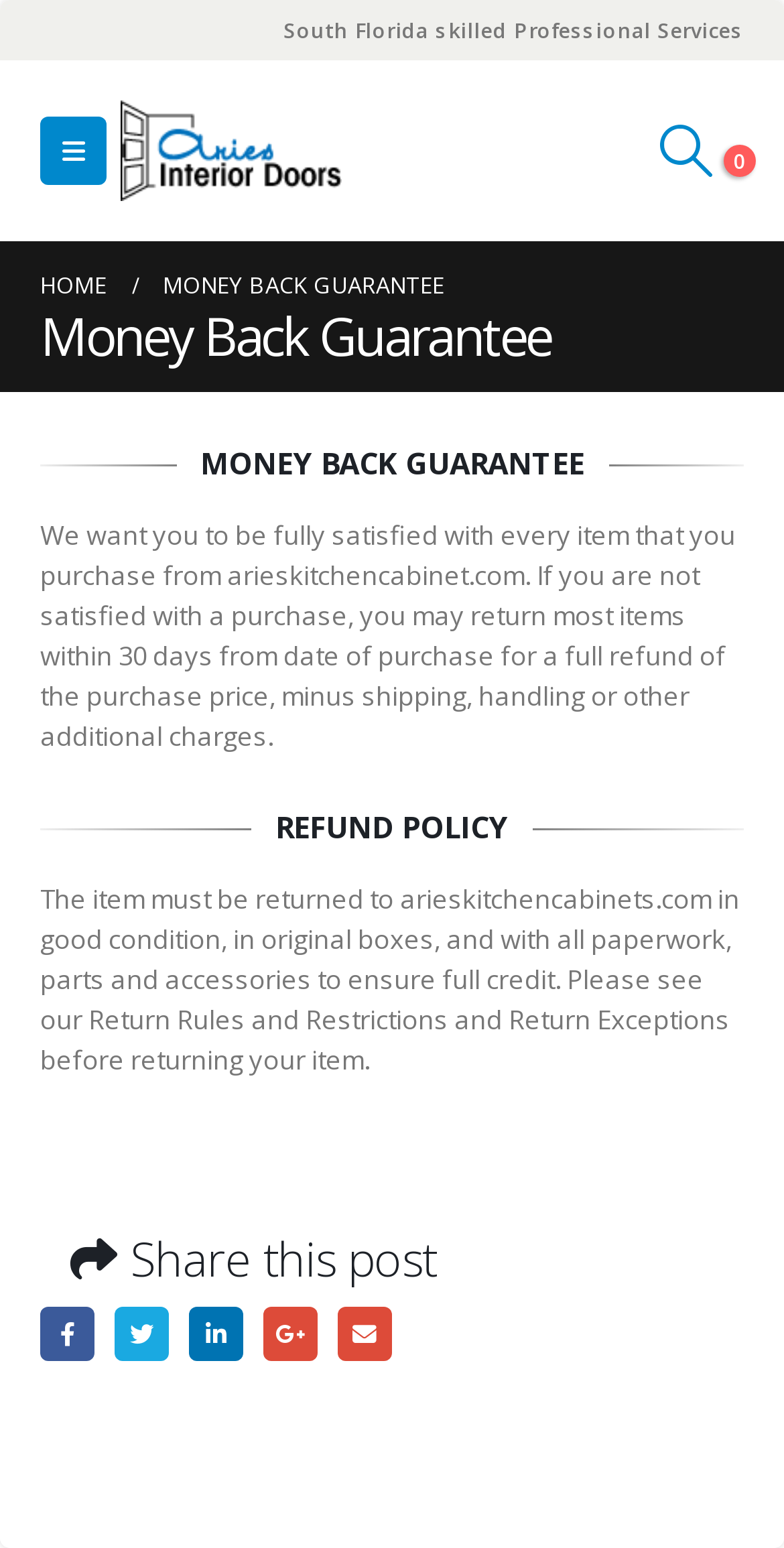Please specify the bounding box coordinates of the clickable section necessary to execute the following command: "Visit Aries Interior Doors website".

[0.155, 0.065, 0.437, 0.13]